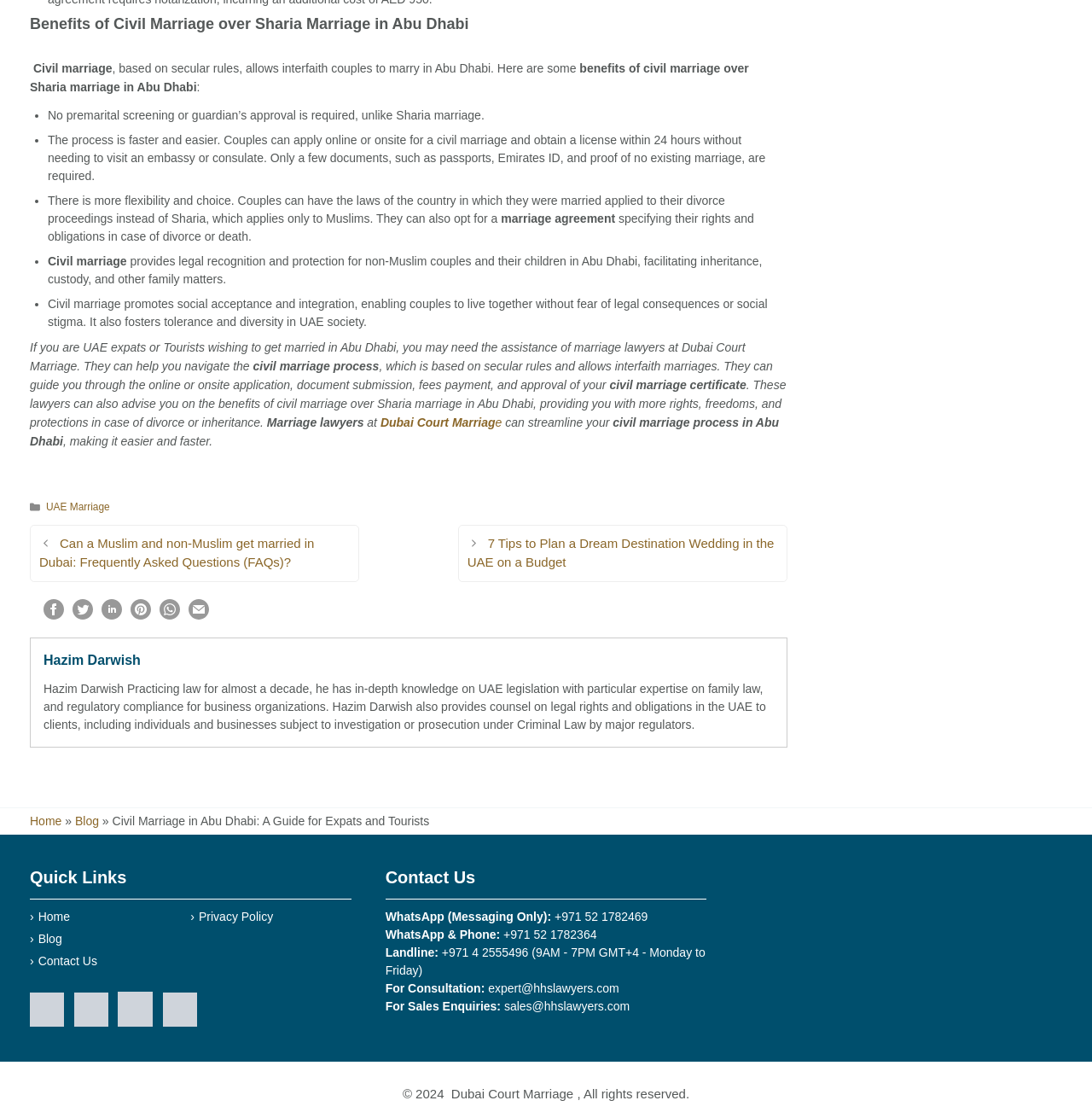Bounding box coordinates should be in the format (top-left x, top-left y, bottom-right x, bottom-right y) and all values should be floating point numbers between 0 and 1. Determine the bounding box coordinate for the UI element described as: aria-label="LinkedIn"

[0.149, 0.908, 0.18, 0.921]